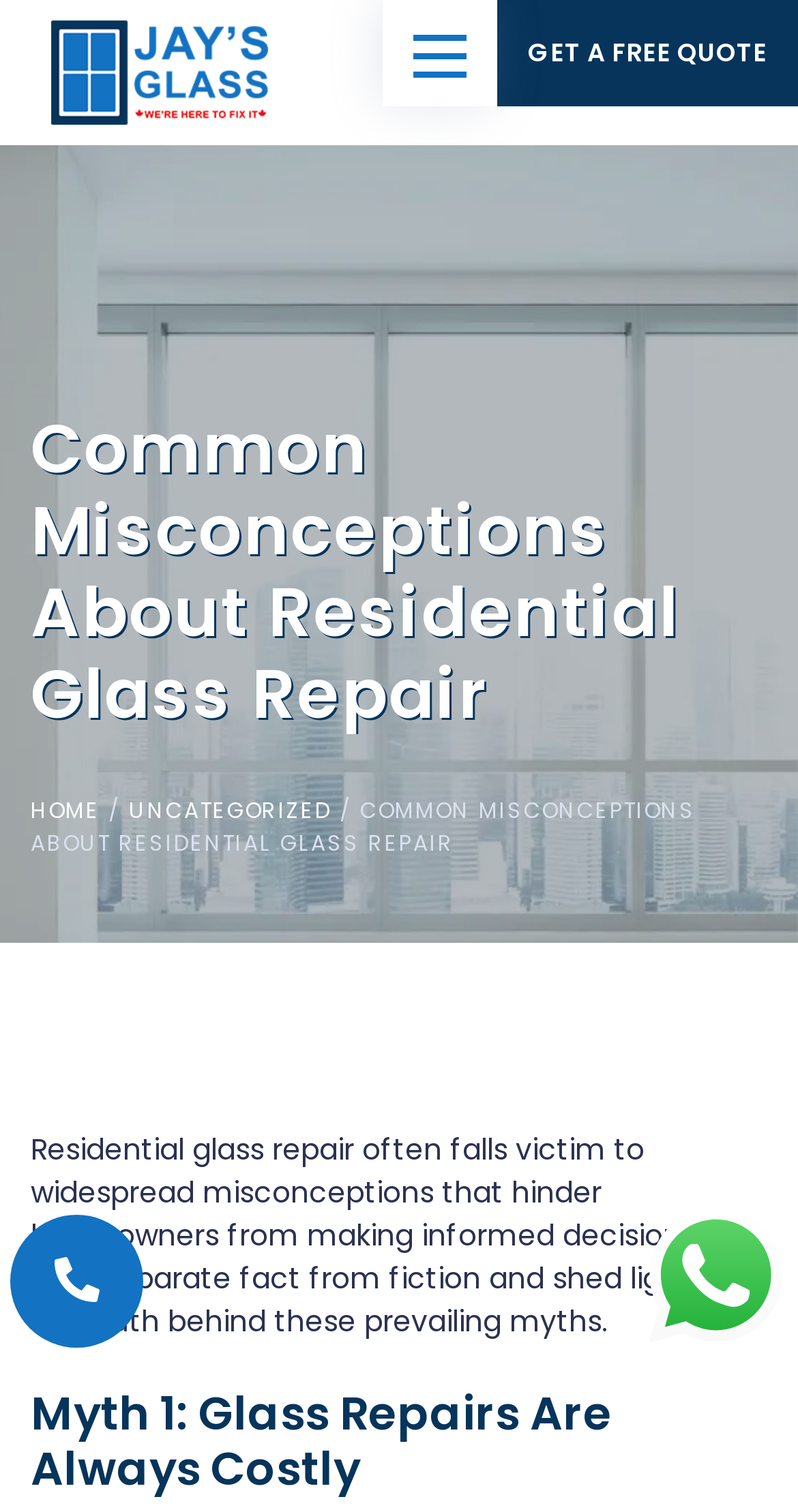Carefully examine the image and provide an in-depth answer to the question: How many myths are discussed on this webpage?

The webpage has a section titled 'Myth 1: Glass Repairs Are Always Costly', implying that there is at least one myth discussed on this webpage, and possibly more.